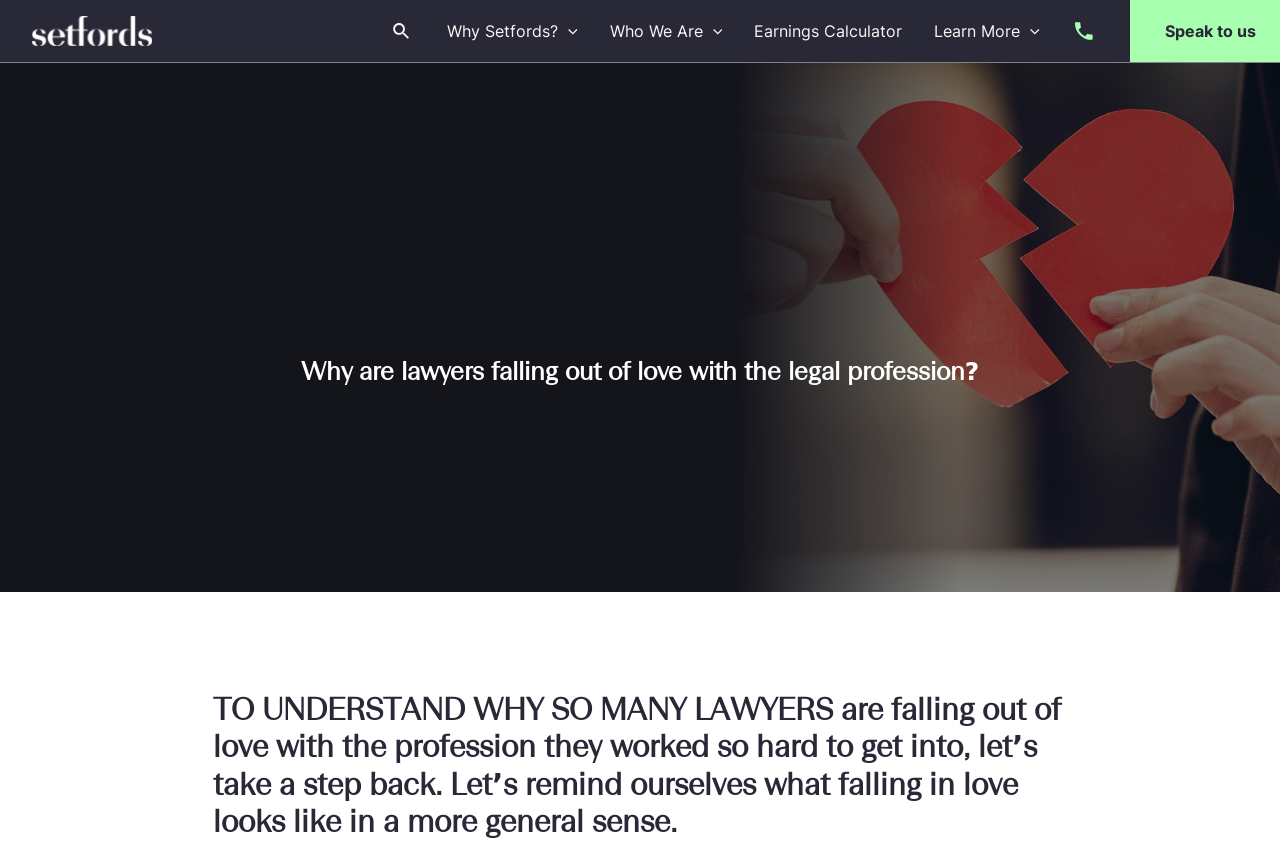Detail the various sections and features of the webpage.

The webpage appears to be an article from Personnel Today, discussing why lawyers are falling out of love with the legal profession. At the top left corner, there is a link to "setfords" accompanied by a small image. Next to it, on the right, is a search icon link with a small image. 

Below these elements, there is a navigation menu that spans across the top of the page, containing several links, including "Why Setfords?", "Who We Are", "Earnings Calculator", "Learn More", and a phone number "0330 162 8953". Each of these links has a corresponding menu toggle icon, which can be expanded to reveal more options.

The main content of the article begins with a heading "Why are lawyers falling out of love with the legal profession?" followed by a subheading that discusses the concept of falling in love with a profession. The article likely continues below this point, but the provided accessibility tree does not contain further information about the content.

On the top right corner, there is a link to "Speak to us".